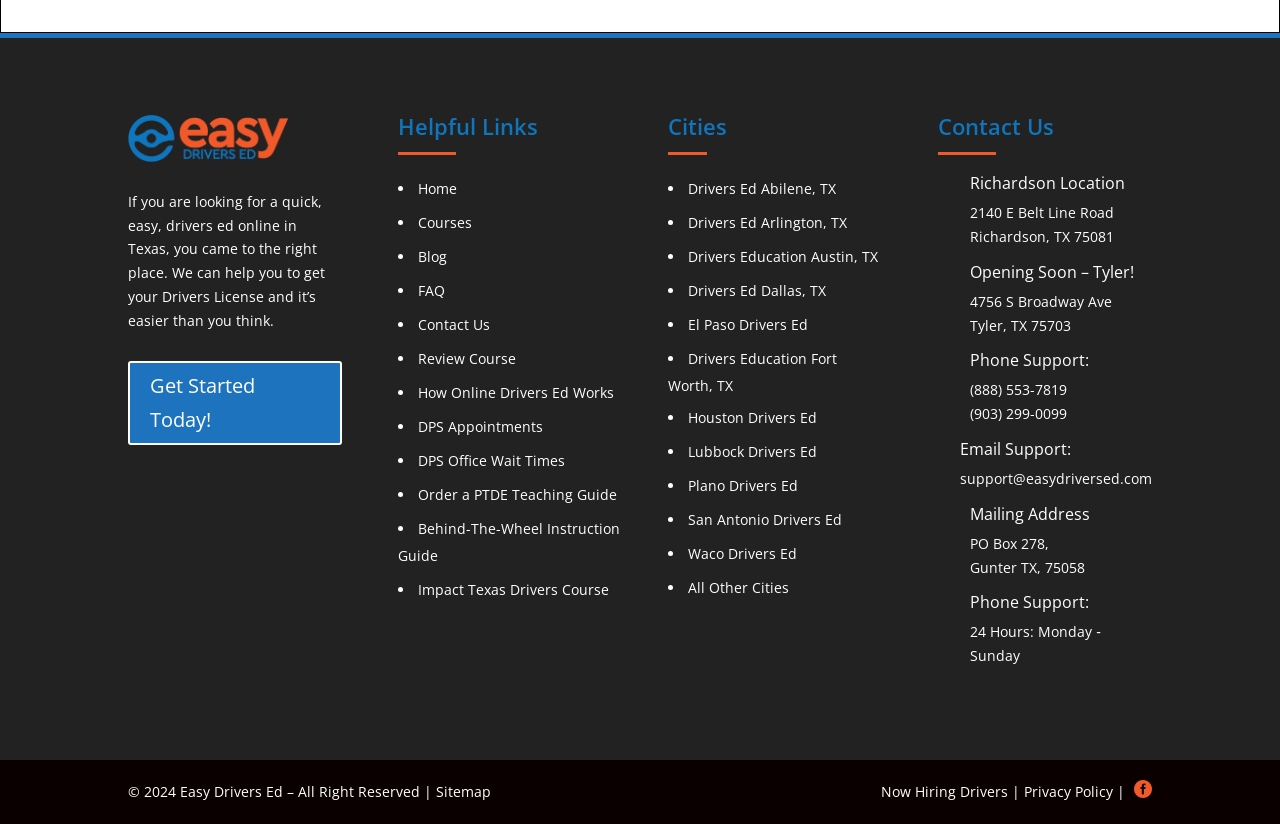Locate and provide the bounding box coordinates for the HTML element that matches this description: "About the Initiative".

None